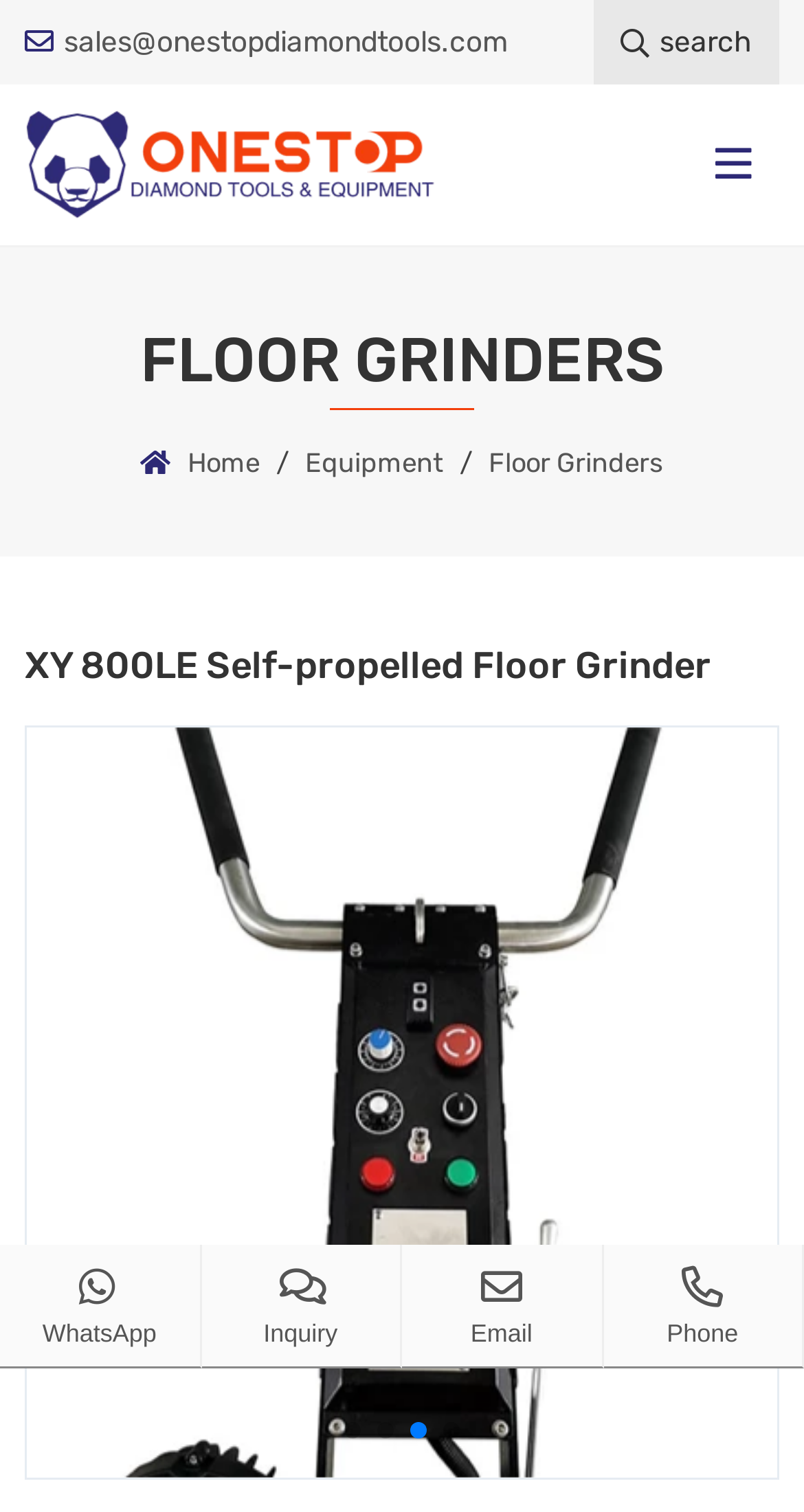Provide the bounding box coordinates of the section that needs to be clicked to accomplish the following instruction: "contact us via email."

[0.079, 0.012, 0.631, 0.044]